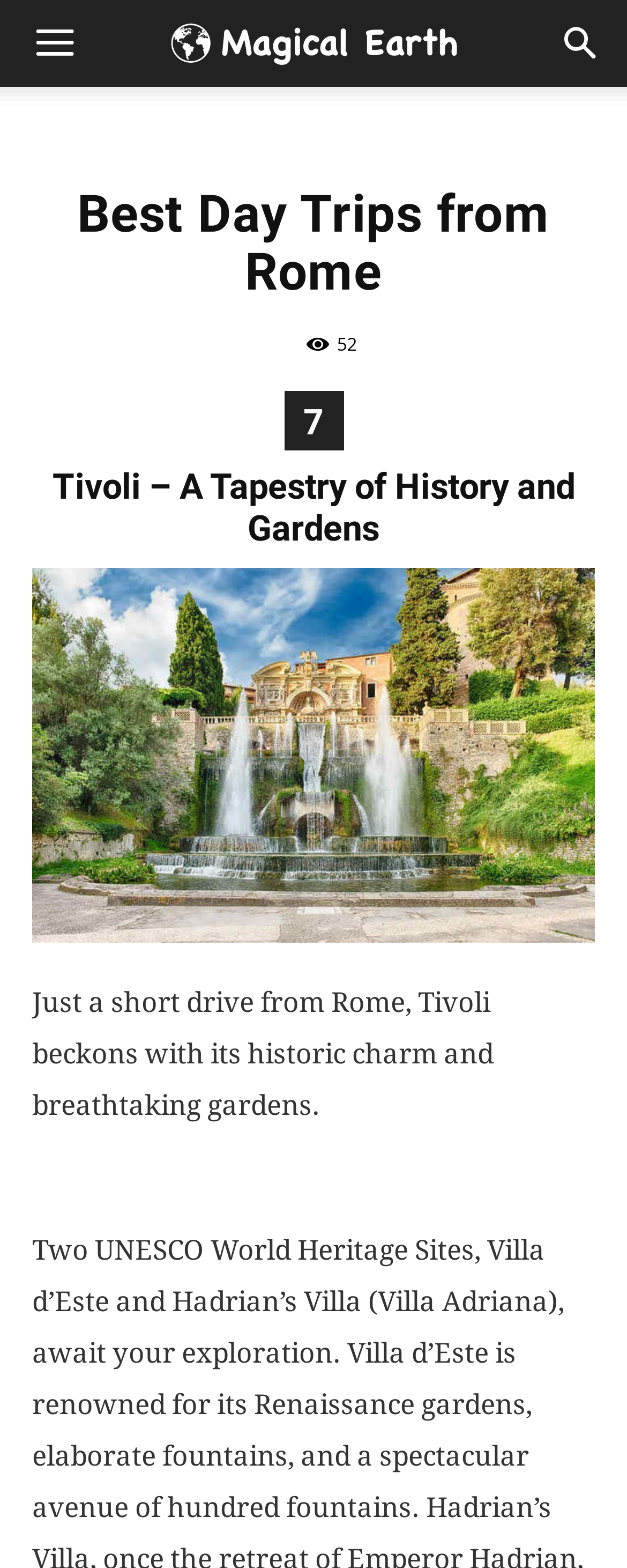What is the theme of the webpage?
Based on the image, answer the question with as much detail as possible.

The webpage is about day trips from Rome, and the elements such as 'Explore The World' image and 'Best Day Trips from Rome' heading suggest that the theme of the webpage is travel or tourism.